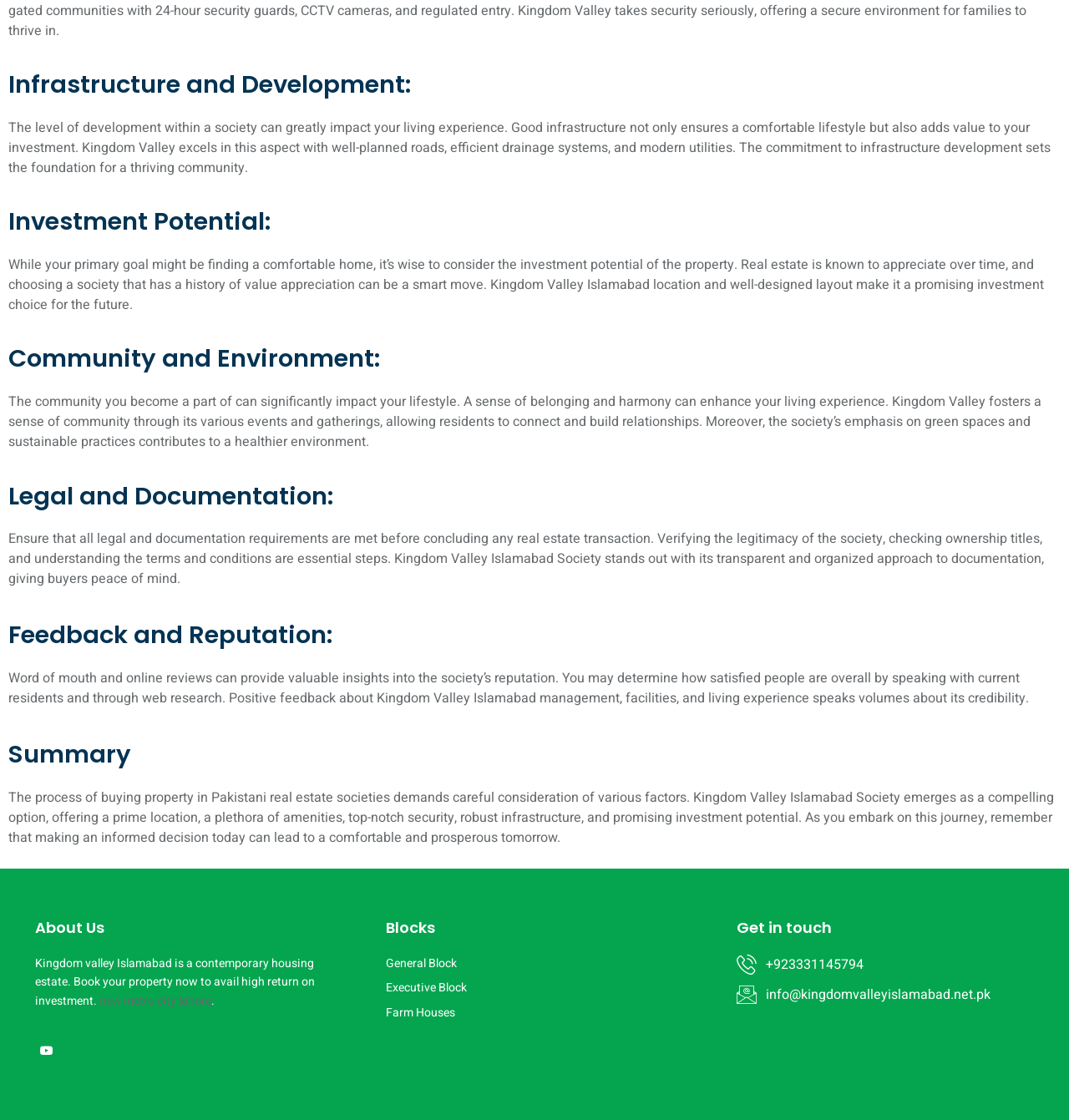Predict the bounding box coordinates for the UI element described as: "new metro city lahore". The coordinates should be four float numbers between 0 and 1, presented as [left, top, right, bottom].

[0.093, 0.886, 0.198, 0.901]